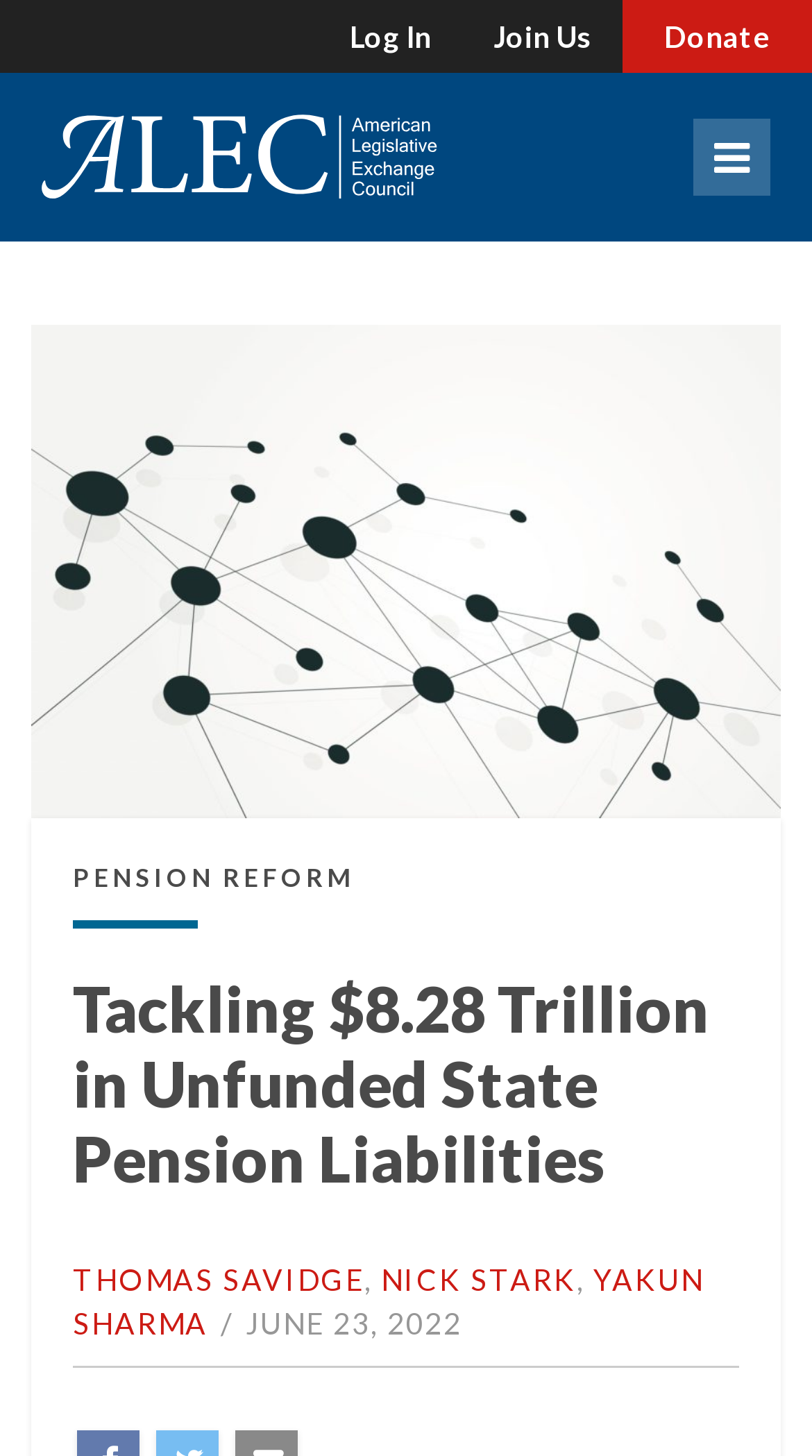What is the function of the button at the top right?
We need a detailed and meticulous answer to the question.

I determined the answer by looking at the button with the text 'Mobile Menu' which is located at the top right of the webpage, and is likely to control the mobile menu of the website.